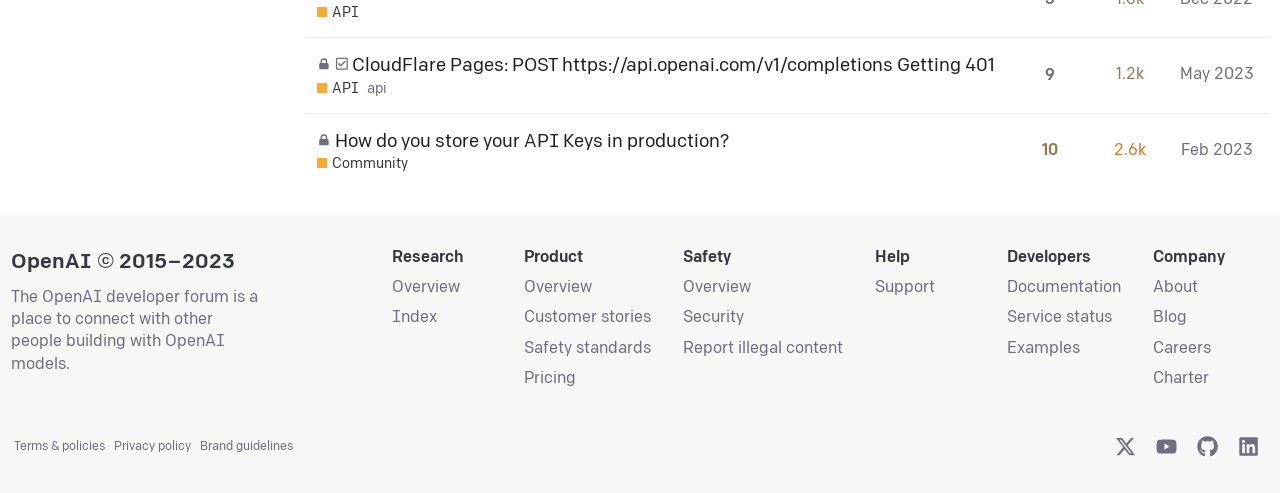Reply to the question with a brief word or phrase: How many views does the topic 'How do you store your API Keys in production?' have?

2571